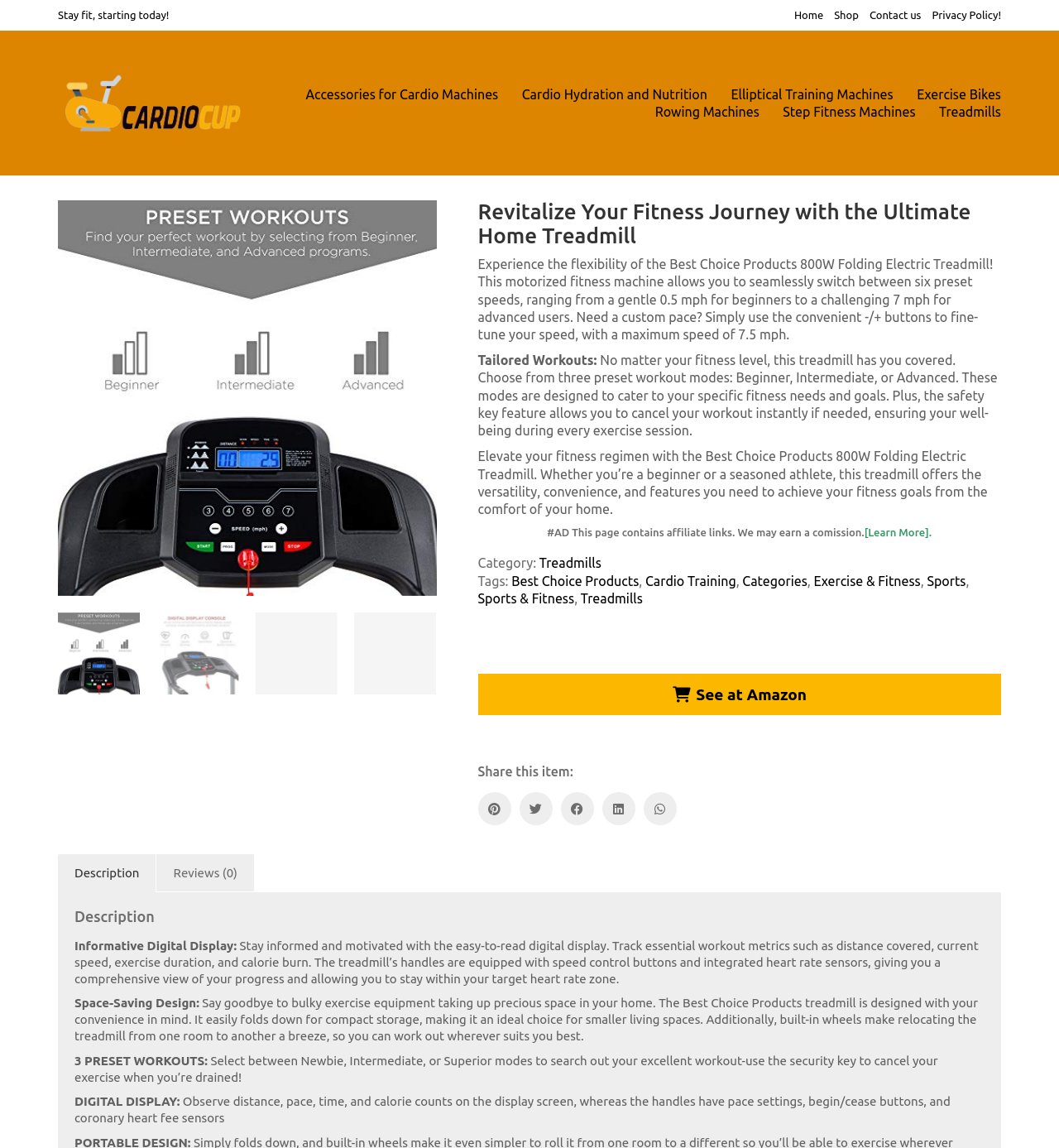Identify the bounding box coordinates for the element you need to click to achieve the following task: "Click the 'Treadmills' link". The coordinates must be four float values ranging from 0 to 1, formatted as [left, top, right, bottom].

[0.887, 0.09, 0.945, 0.105]